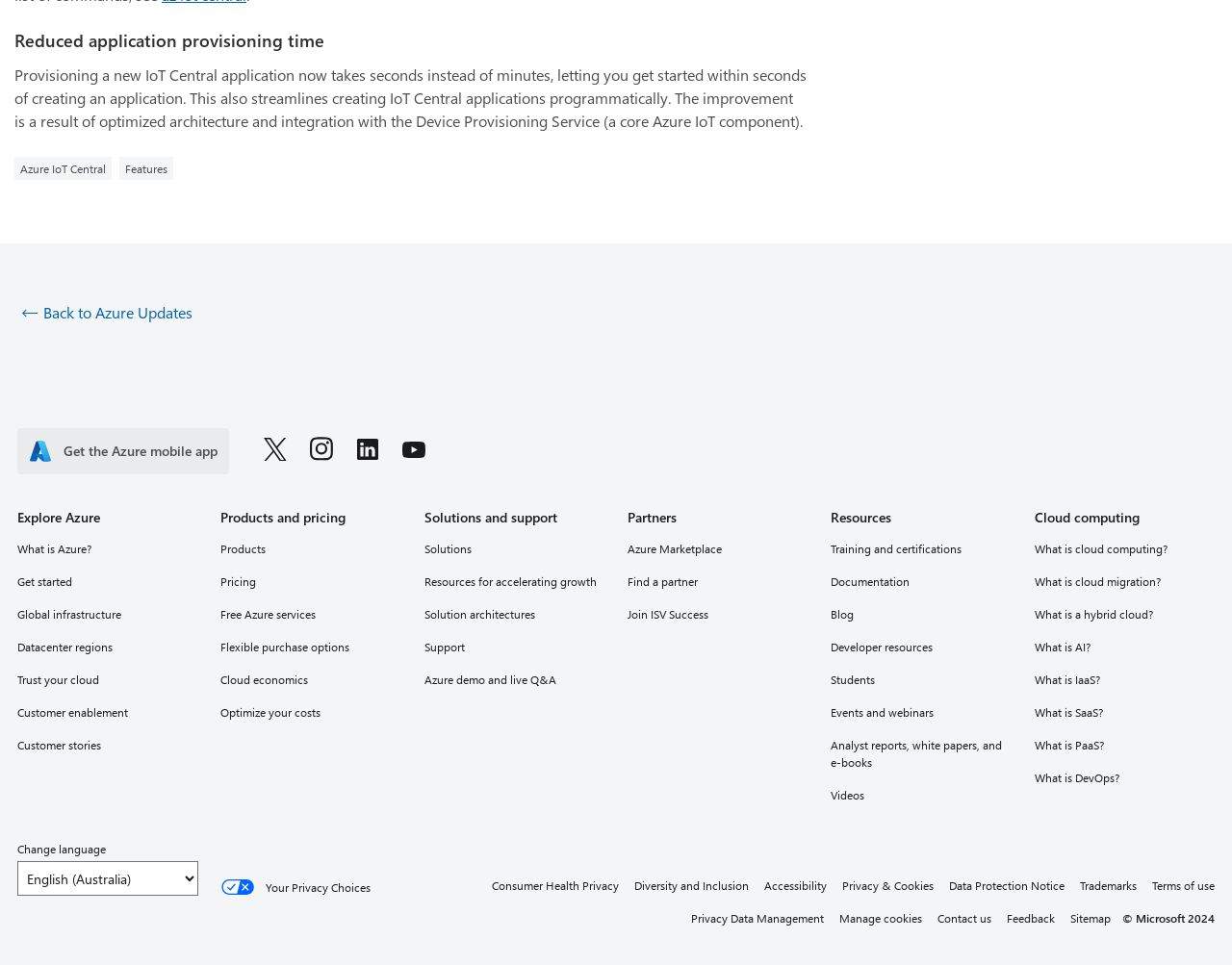Identify the bounding box coordinates for the element that needs to be clicked to fulfill this instruction: "Get started with Azure". Provide the coordinates in the format of four float numbers between 0 and 1: [left, top, right, bottom].

[0.014, 0.591, 0.16, 0.613]